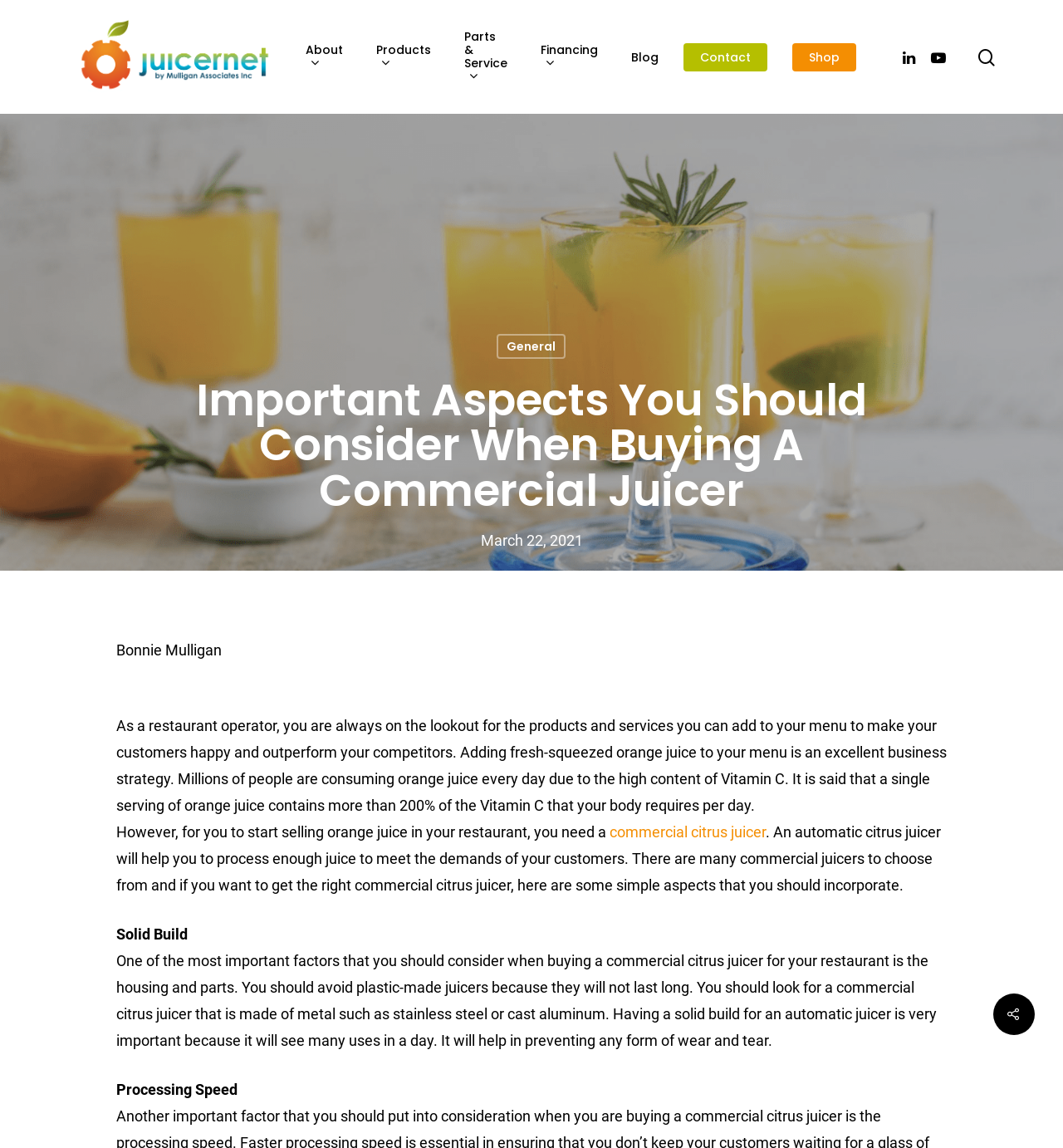What is the importance of Vitamin C in orange juice?
Please respond to the question thoroughly and include all relevant details.

According to the article, orange juice contains more than 200% of the Vitamin C that the body requires per day, implying that it has a high content of Vitamin C.